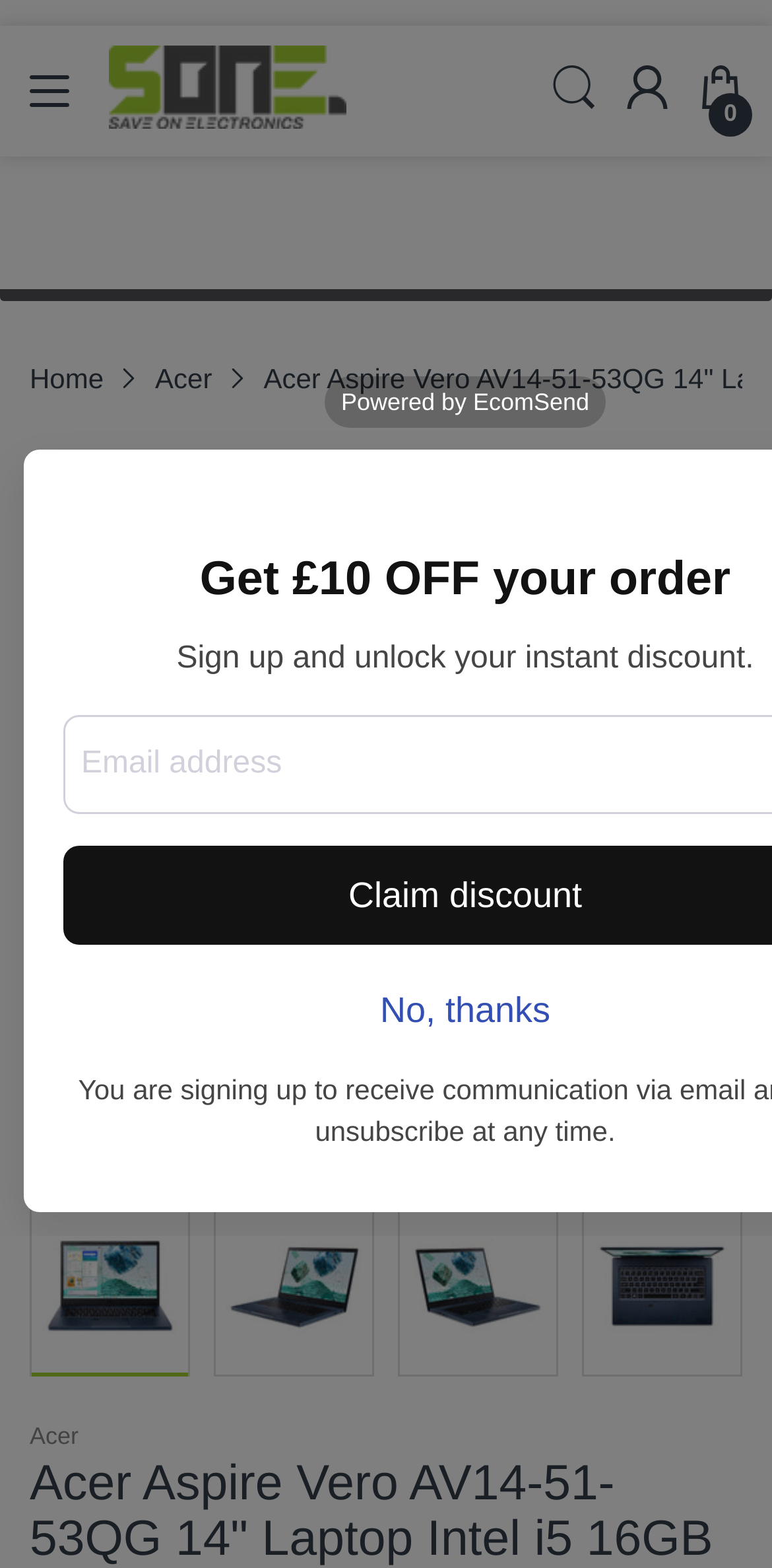What is the brand of the laptop? Refer to the image and provide a one-word or short phrase answer.

Acer